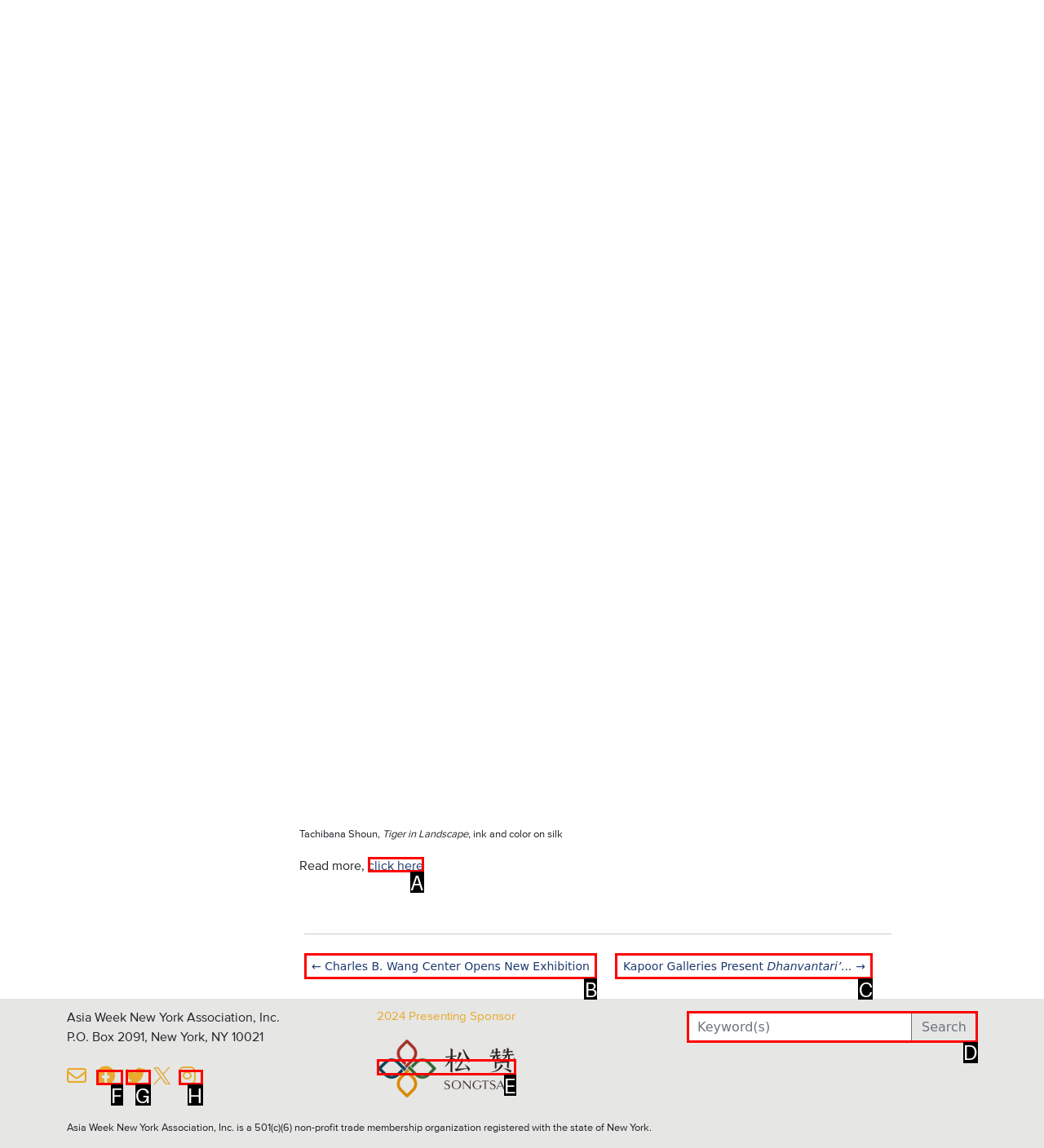Identify the letter of the option to click in order to Search for something. Answer with the letter directly.

D